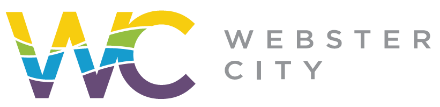What does the logo symbolize? From the image, respond with a single word or brief phrase.

Commitment to progress and inclusivity